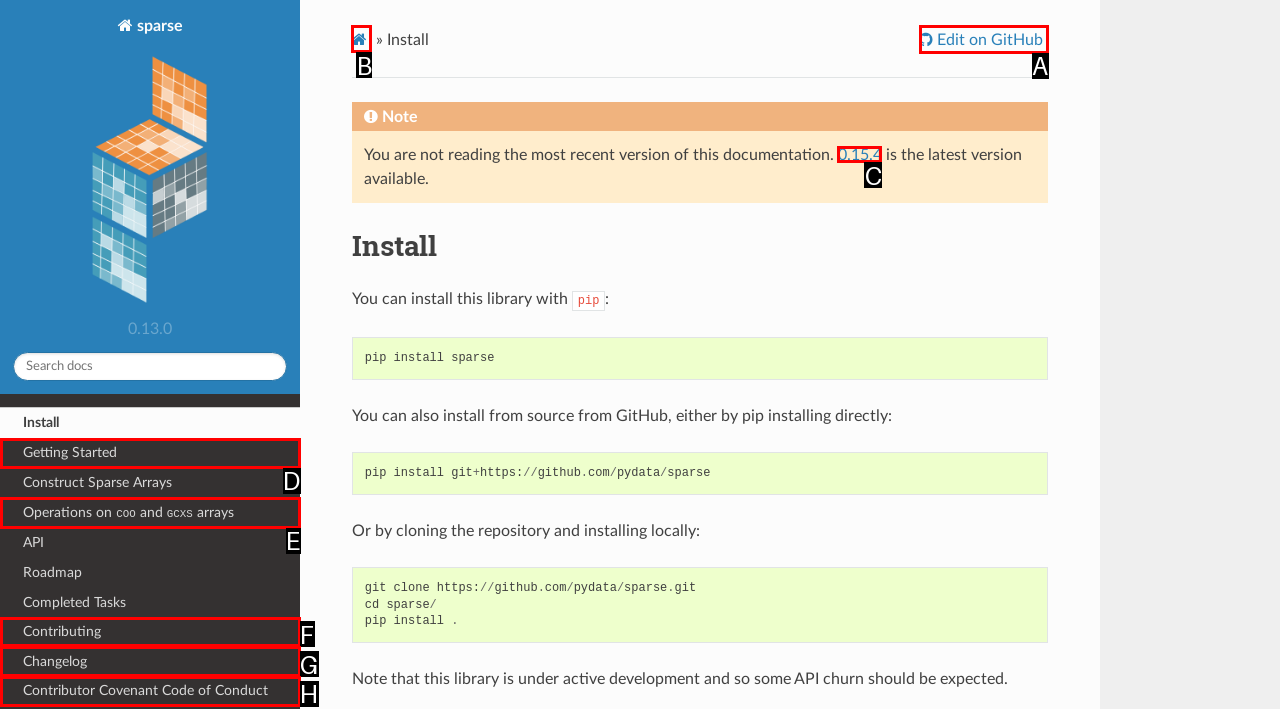To complete the task: Edit on GitHub, which option should I click? Answer with the appropriate letter from the provided choices.

A